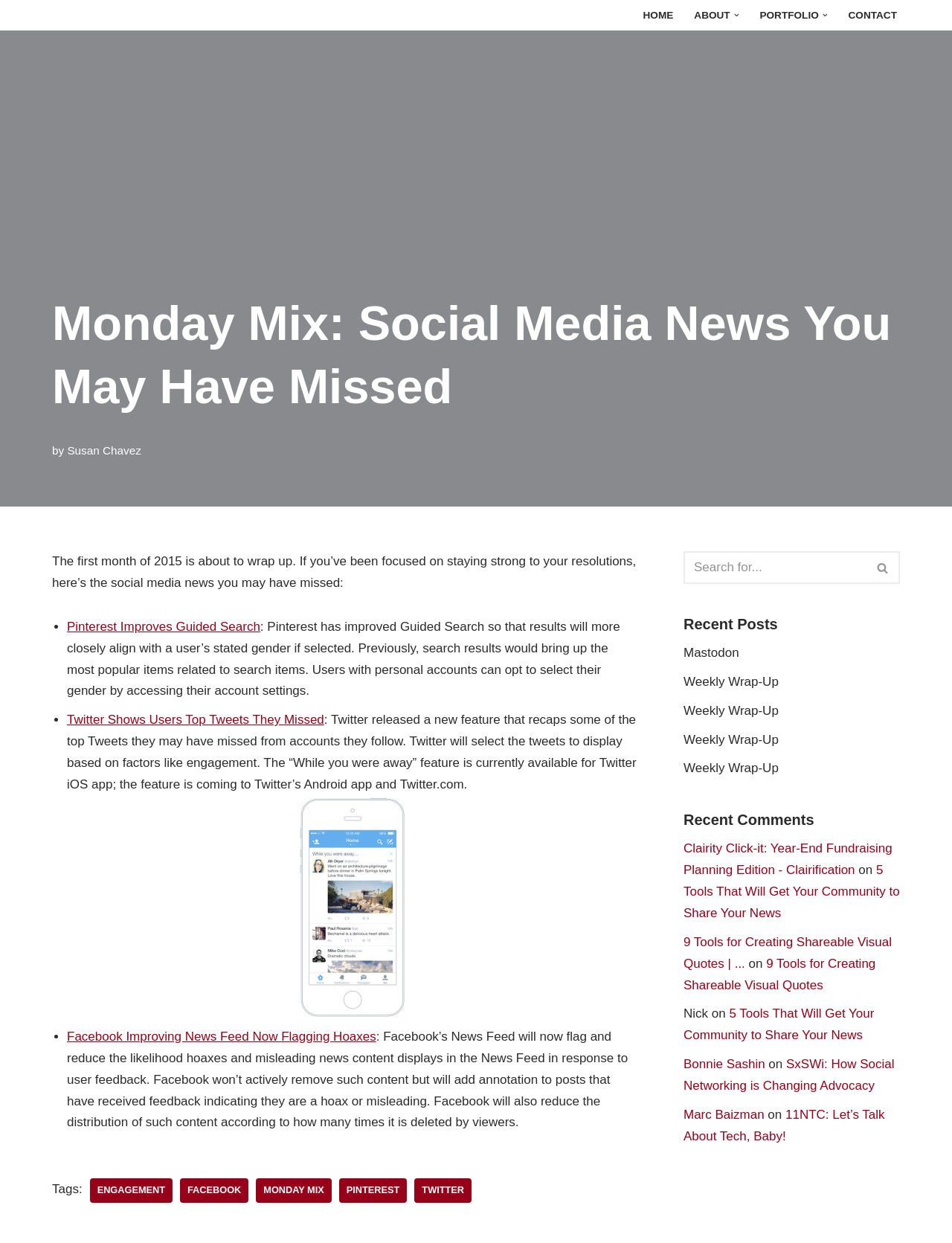Identify the bounding box coordinates for the UI element described as: "Skip to content". The coordinates should be provided as four floats between 0 and 1: [left, top, right, bottom].

[0.0, 0.019, 0.023, 0.031]